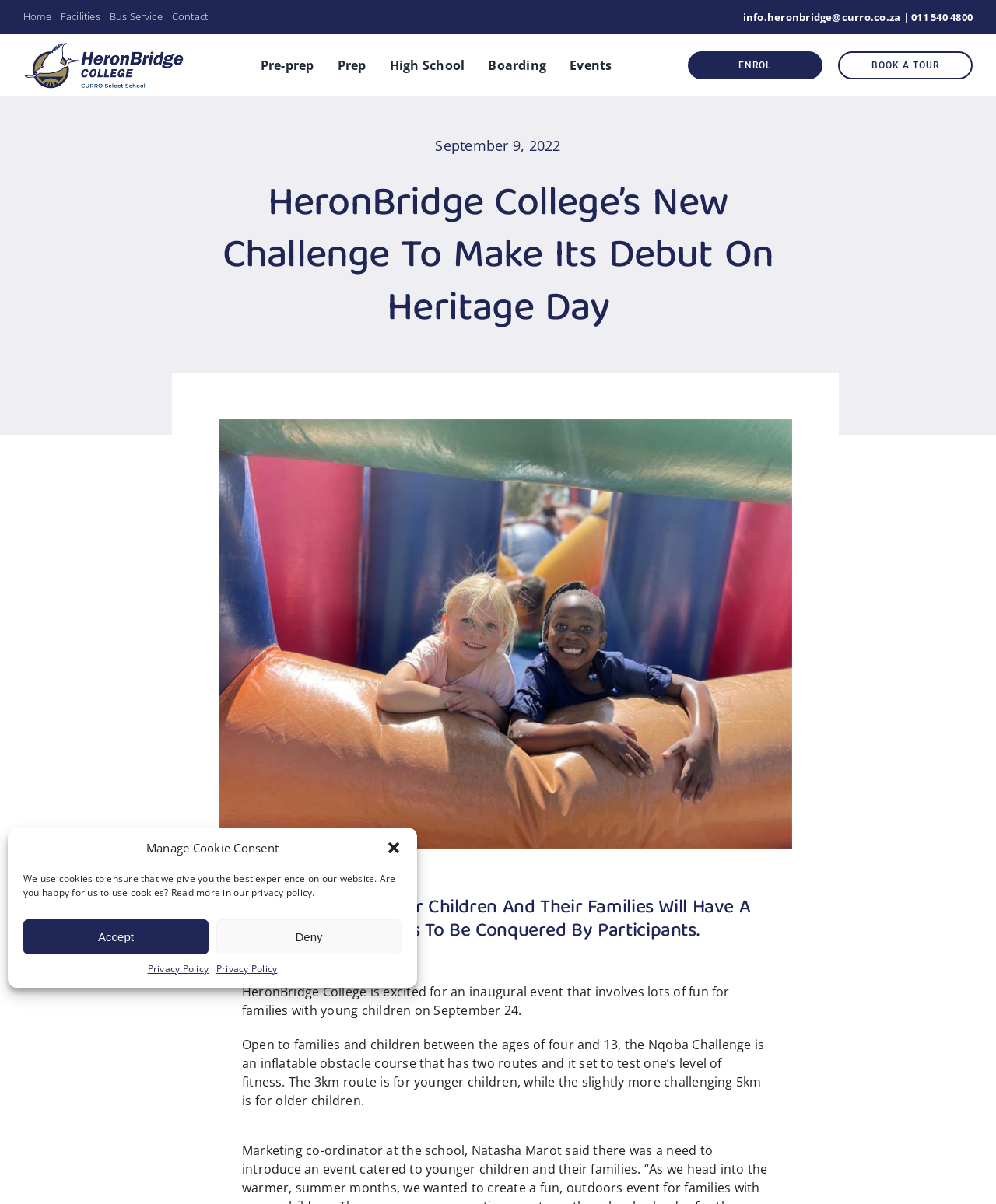Respond to the question below with a single word or phrase:
What is the purpose of the top menu?

Navigation